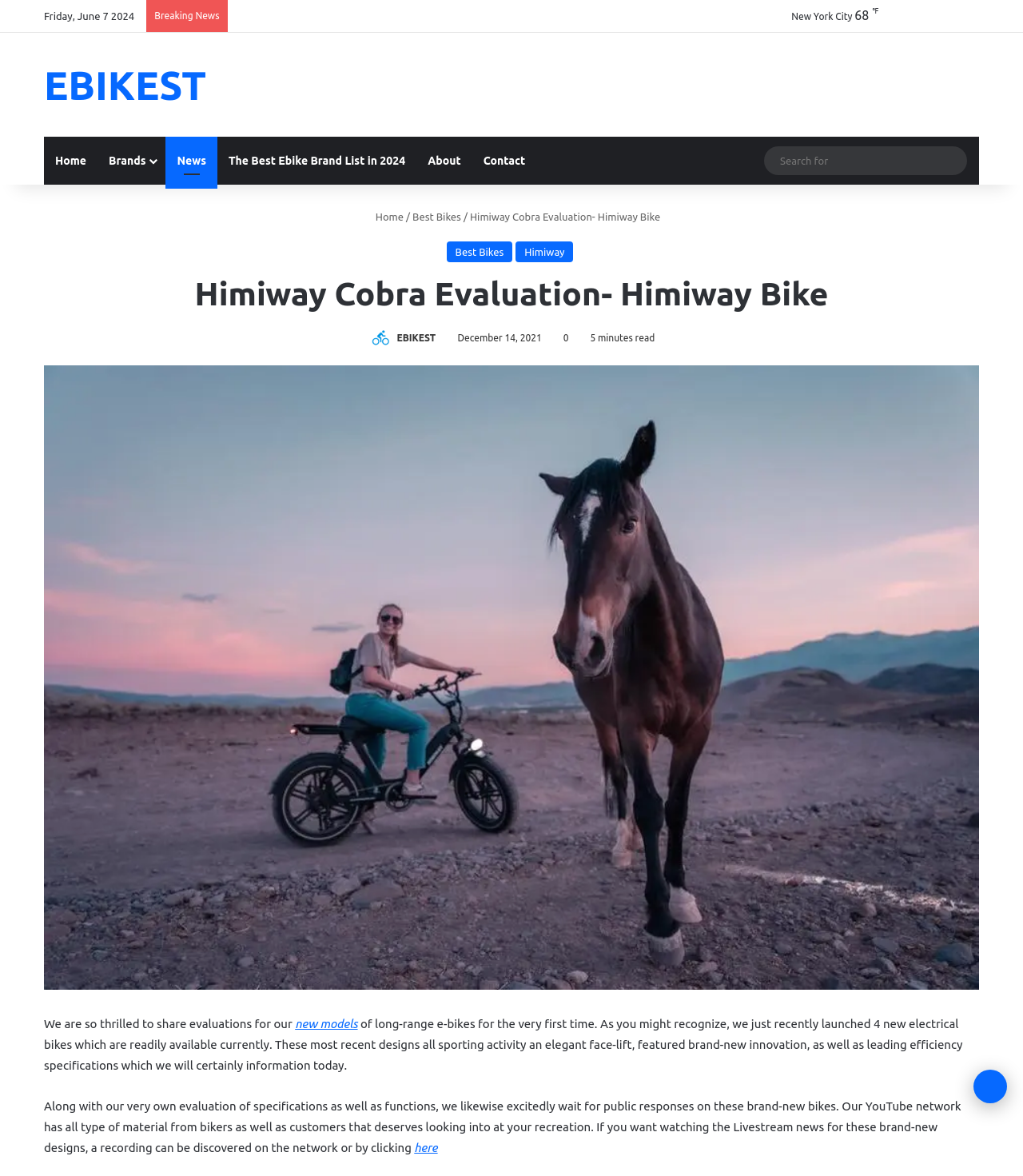Identify the bounding box coordinates of the specific part of the webpage to click to complete this instruction: "Check the weather".

[0.774, 0.01, 0.833, 0.018]